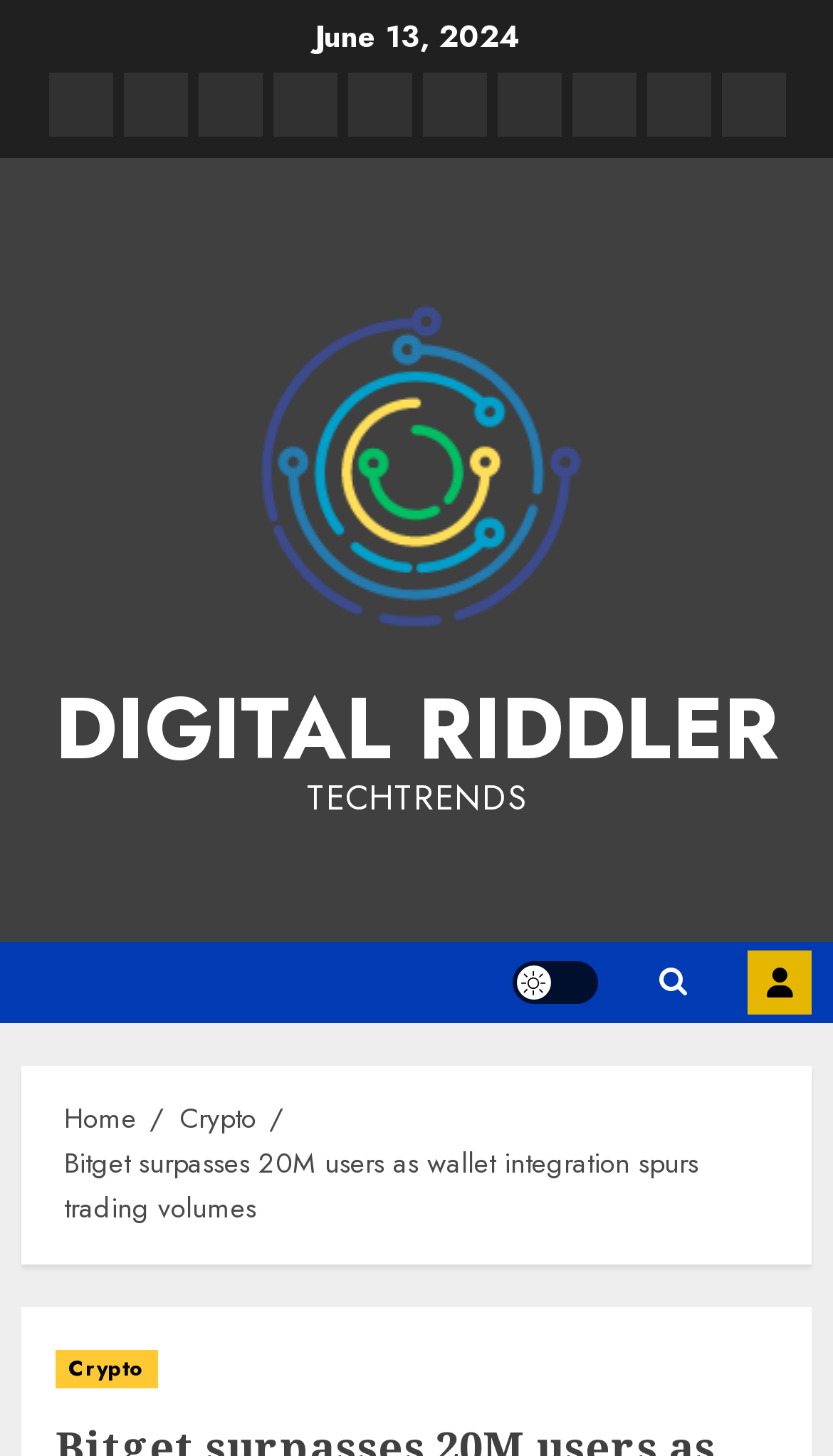Give a short answer to this question using one word or a phrase:
What is the topic of the breadcrumb navigation?

Crypto